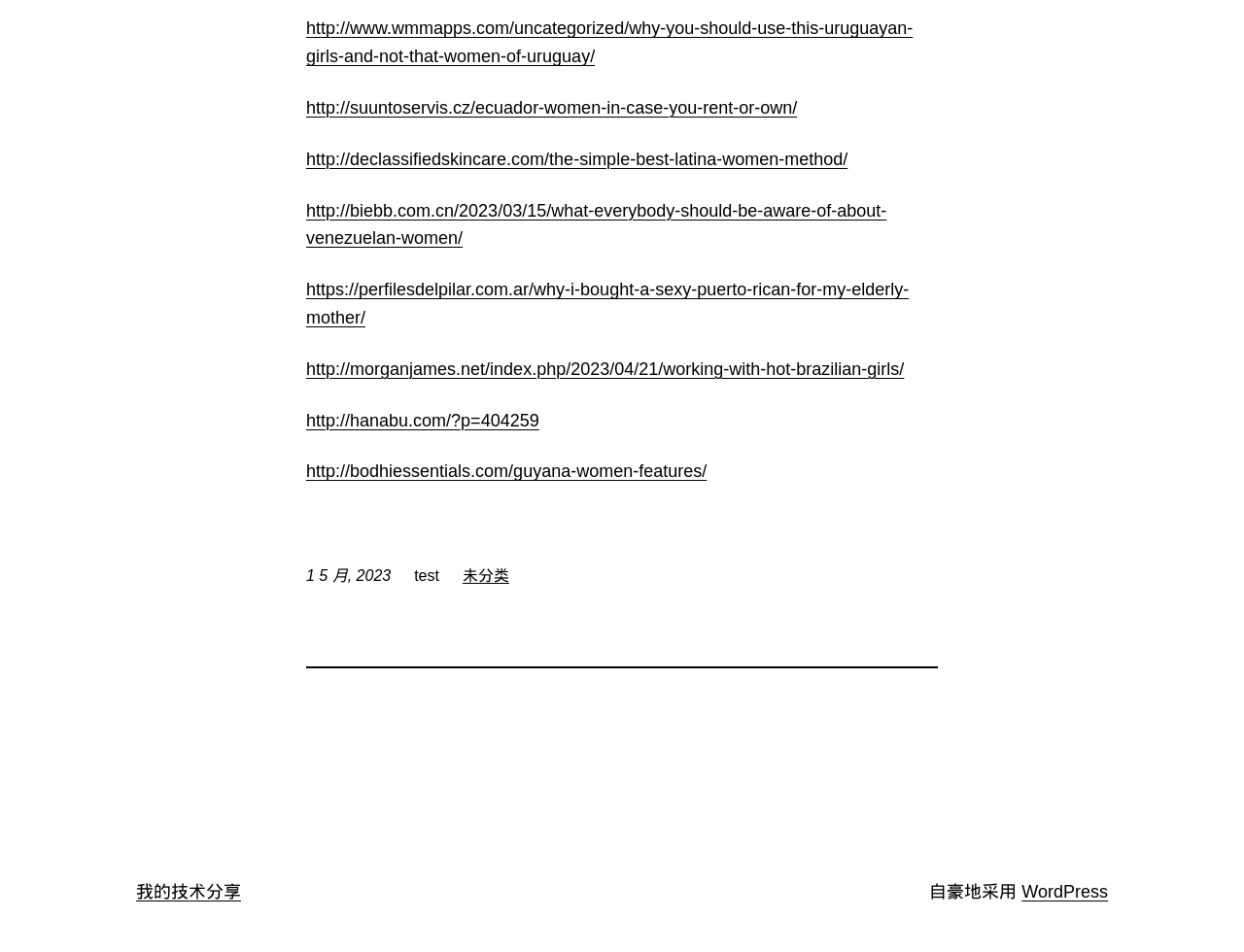Please specify the coordinates of the bounding box for the element that should be clicked to carry out this instruction: "check the time of the latest post". The coordinates must be four float numbers between 0 and 1, formatted as [left, top, right, bottom].

[0.246, 0.596, 0.314, 0.614]